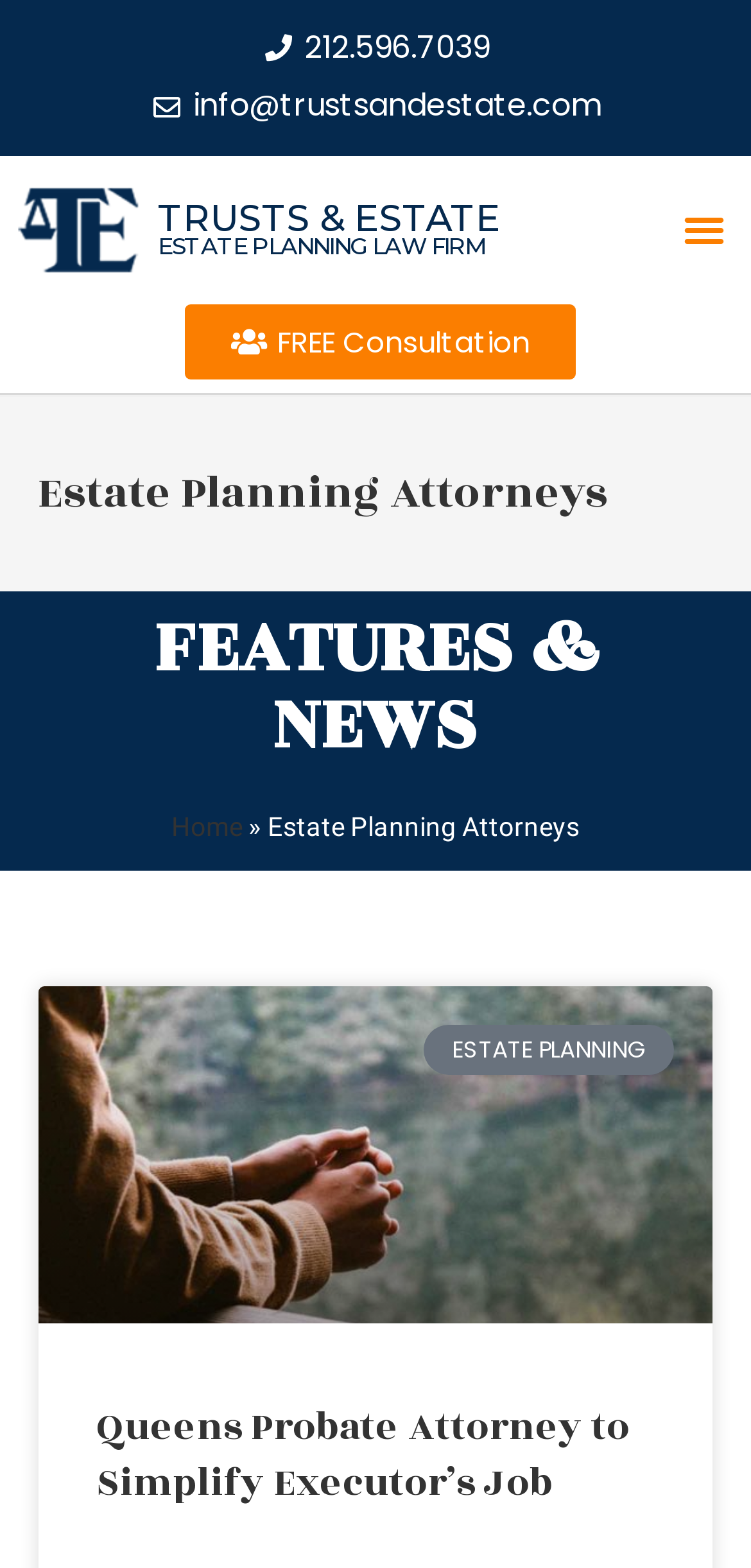Pinpoint the bounding box coordinates of the clickable area needed to execute the instruction: "Navigate to Estate planning page". The coordinates should be specified as four float numbers between 0 and 1, i.e., [left, top, right, bottom].

[0.013, 0.099, 0.21, 0.194]